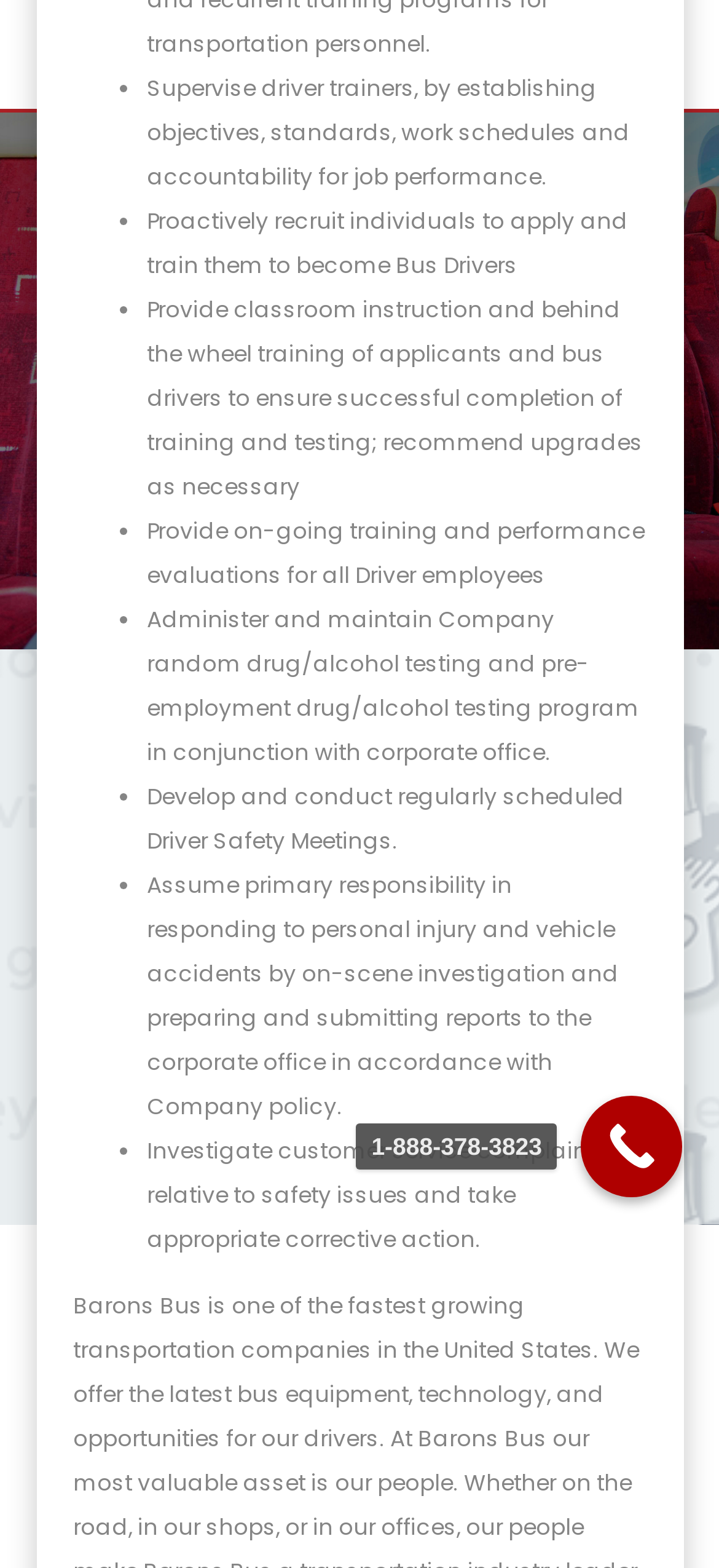Given the element description, predict the bounding box coordinates in the format (top-left x, top-left y, bottom-right x, bottom-right y), using floating point numbers between 0 and 1: Manifesting Sage

None